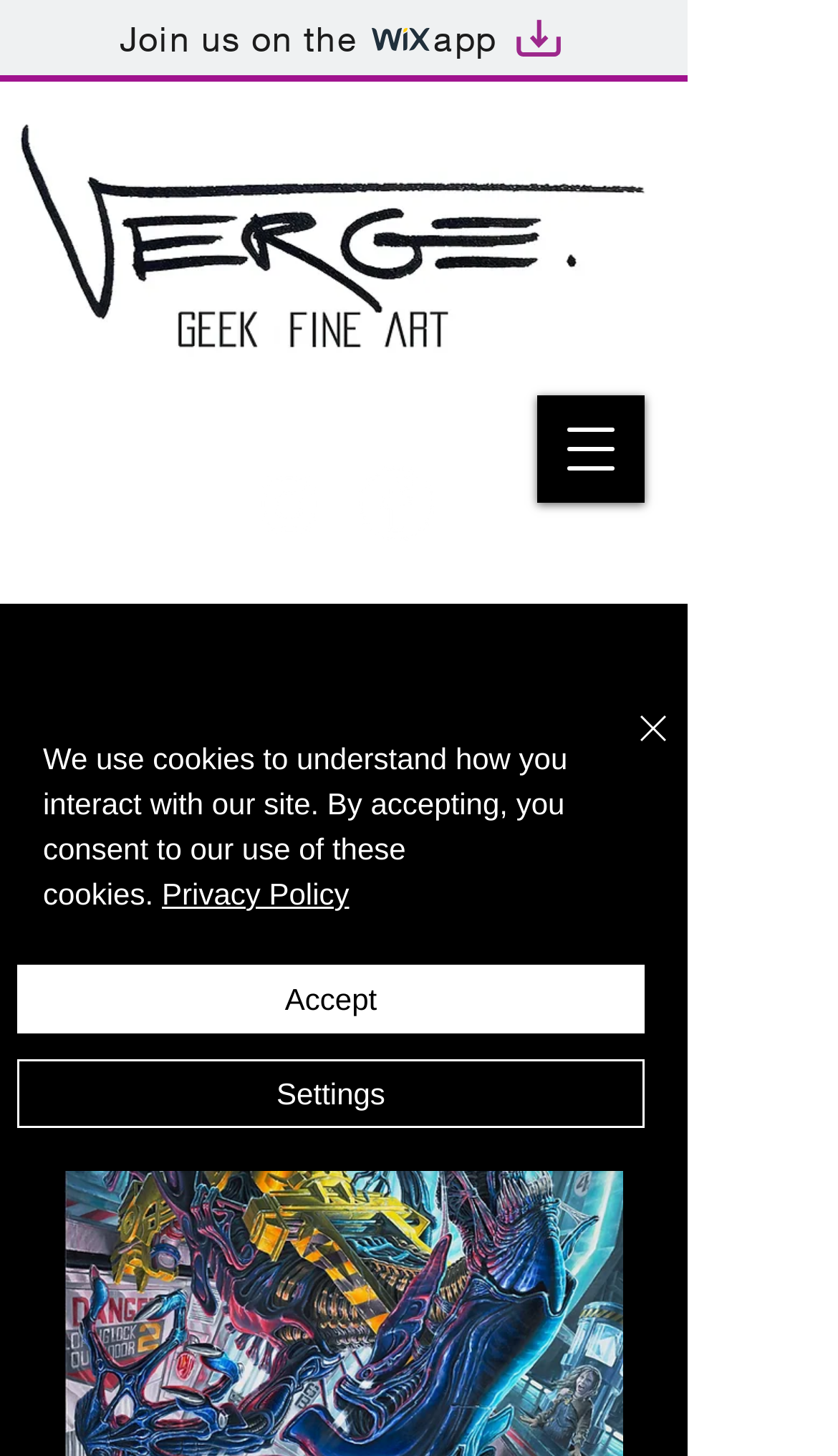How many social media links are there?
Answer with a single word or phrase by referring to the visual content.

2